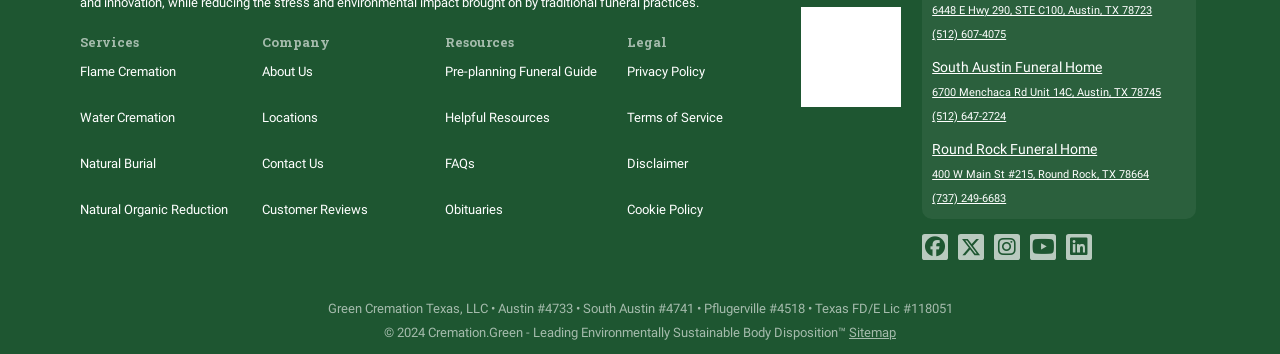Provide the bounding box coordinates of the HTML element this sentence describes: "alt="Texas Funeral Directors Association"".

[0.626, 0.358, 0.704, 0.641]